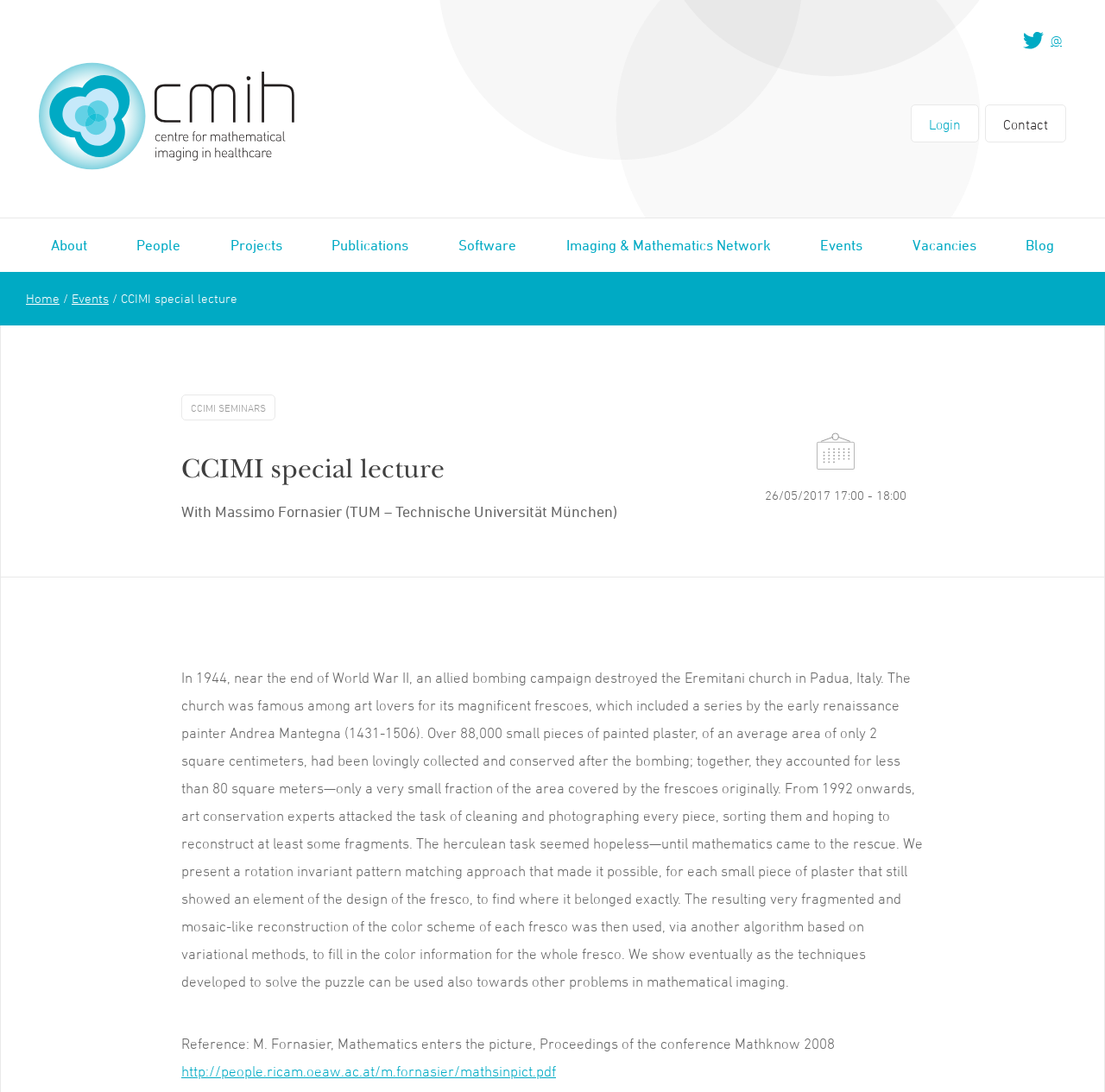Refer to the image and provide an in-depth answer to the question: 
How many small pieces of painted plaster were collected after the bombing?

The text on the webpage states that over 88,000 small pieces of painted plaster were collected and conserved after the bombing of the Eremitani church.